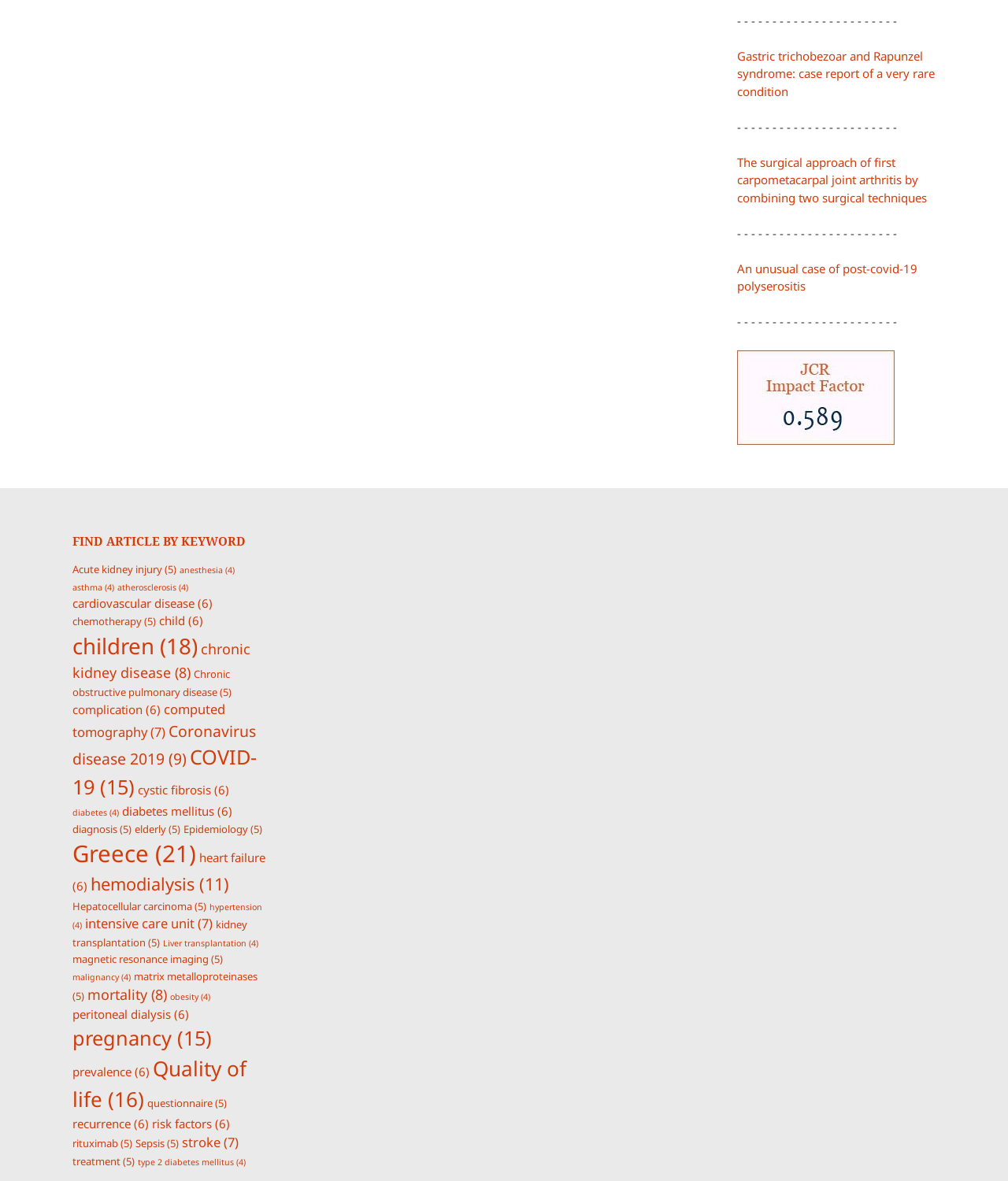Determine the coordinates of the bounding box that should be clicked to complete the instruction: "Search for articles by keyword". The coordinates should be represented by four float numbers between 0 and 1: [left, top, right, bottom].

[0.072, 0.453, 0.265, 0.468]